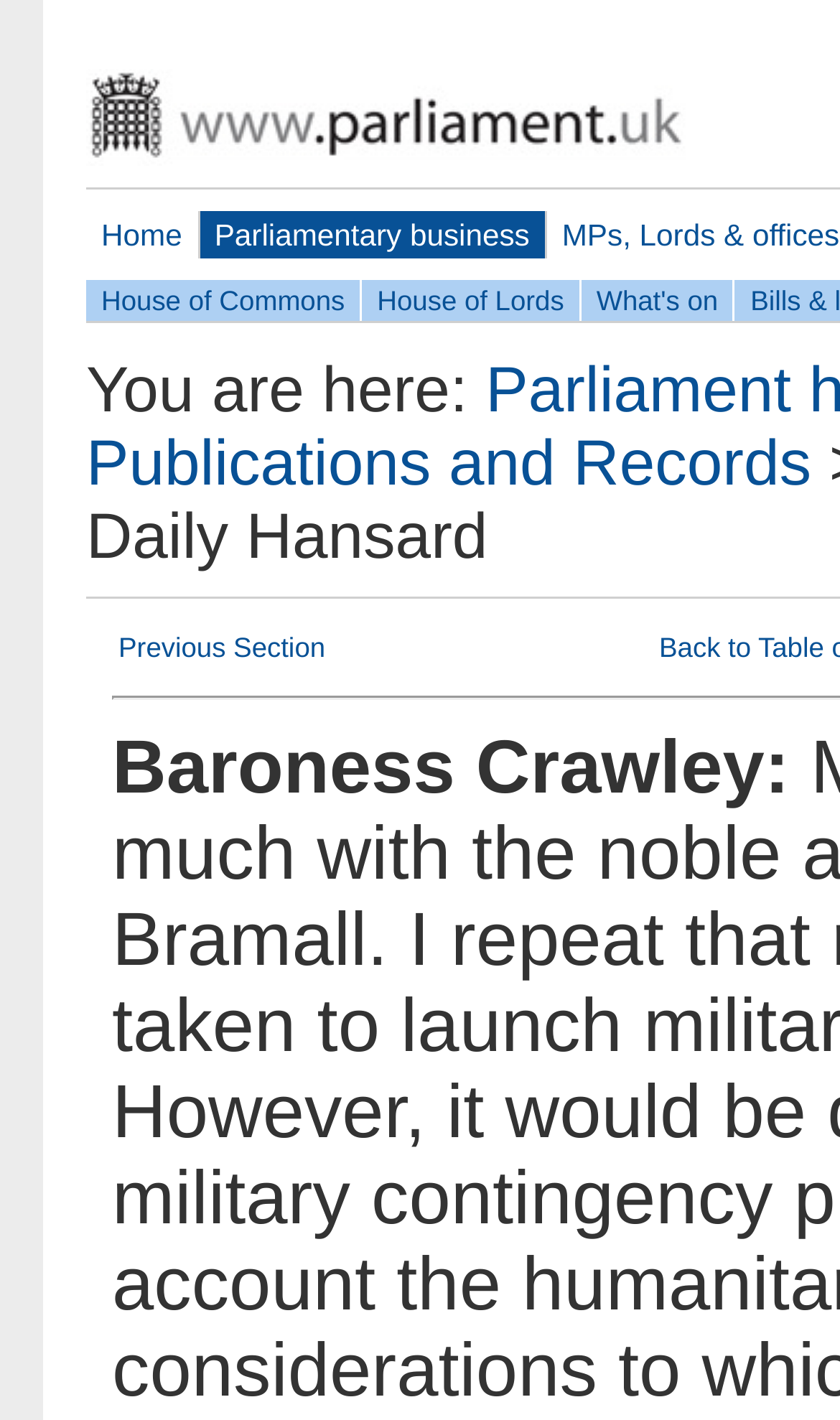Create a detailed narrative describing the layout and content of the webpage.

The webpage appears to be a Hansard text from the House of Lords, dated February 6, 2003. At the top, there are several links, including "Home", "Parliamentary business", "House of Commons", "House of Lords", and "What's on", which are positioned horizontally across the page, taking up about a quarter of the screen.

Below these links, there is a static text "You are here:" followed by a link to "Publications and Records". Underneath, there is a static text "Daily Hansard" with a table cell containing a link to "Previous Section" on the right side.

The main content of the page starts with a static text "Baroness Crawley:", which is positioned about halfway down the page. This suggests that the webpage is displaying a transcript or a record of a parliamentary session, with Baroness Crawley being one of the speakers.